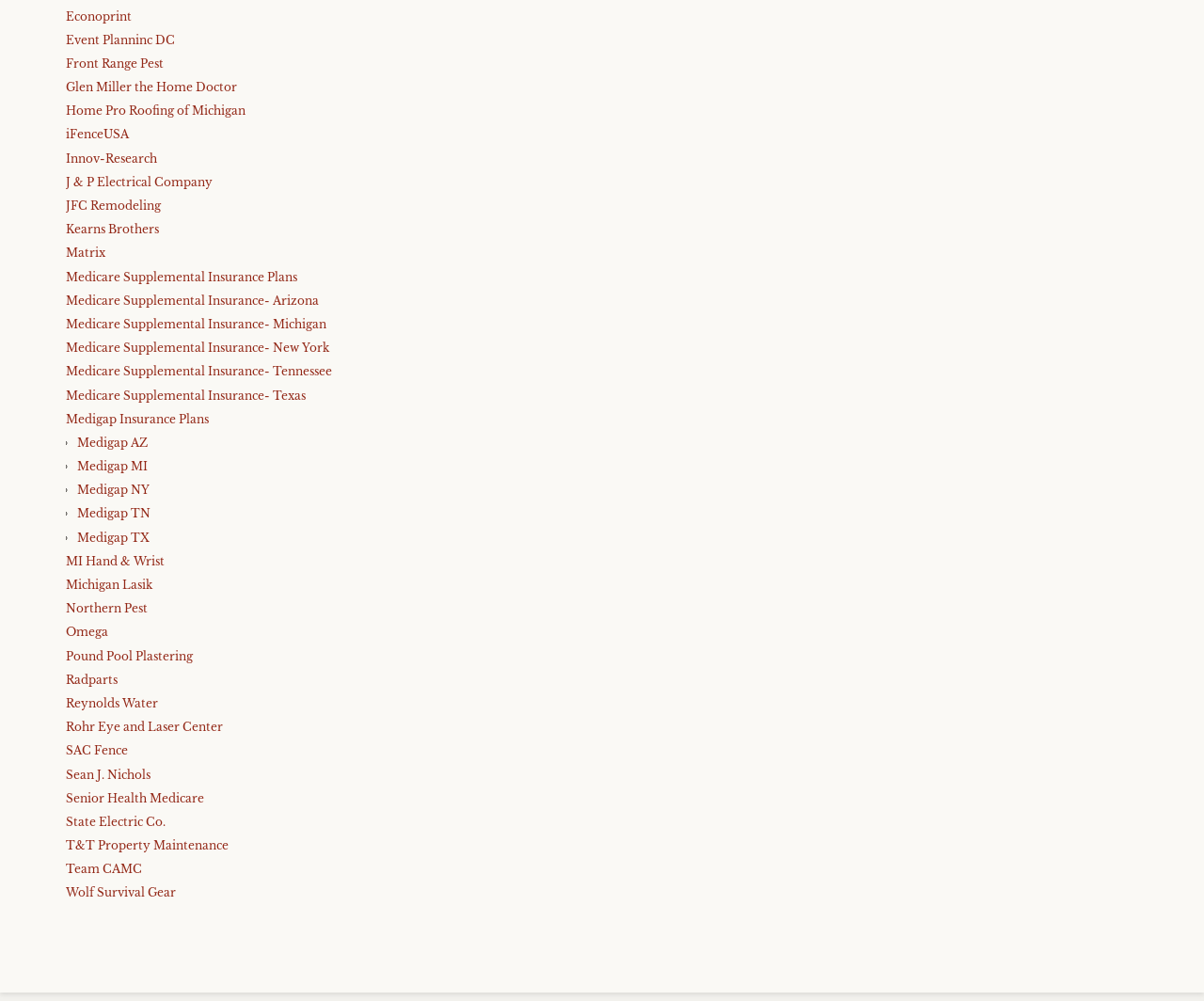Locate the bounding box of the UI element described by: "Medigap Insurance Plans" in the given webpage screenshot.

[0.055, 0.411, 0.173, 0.425]